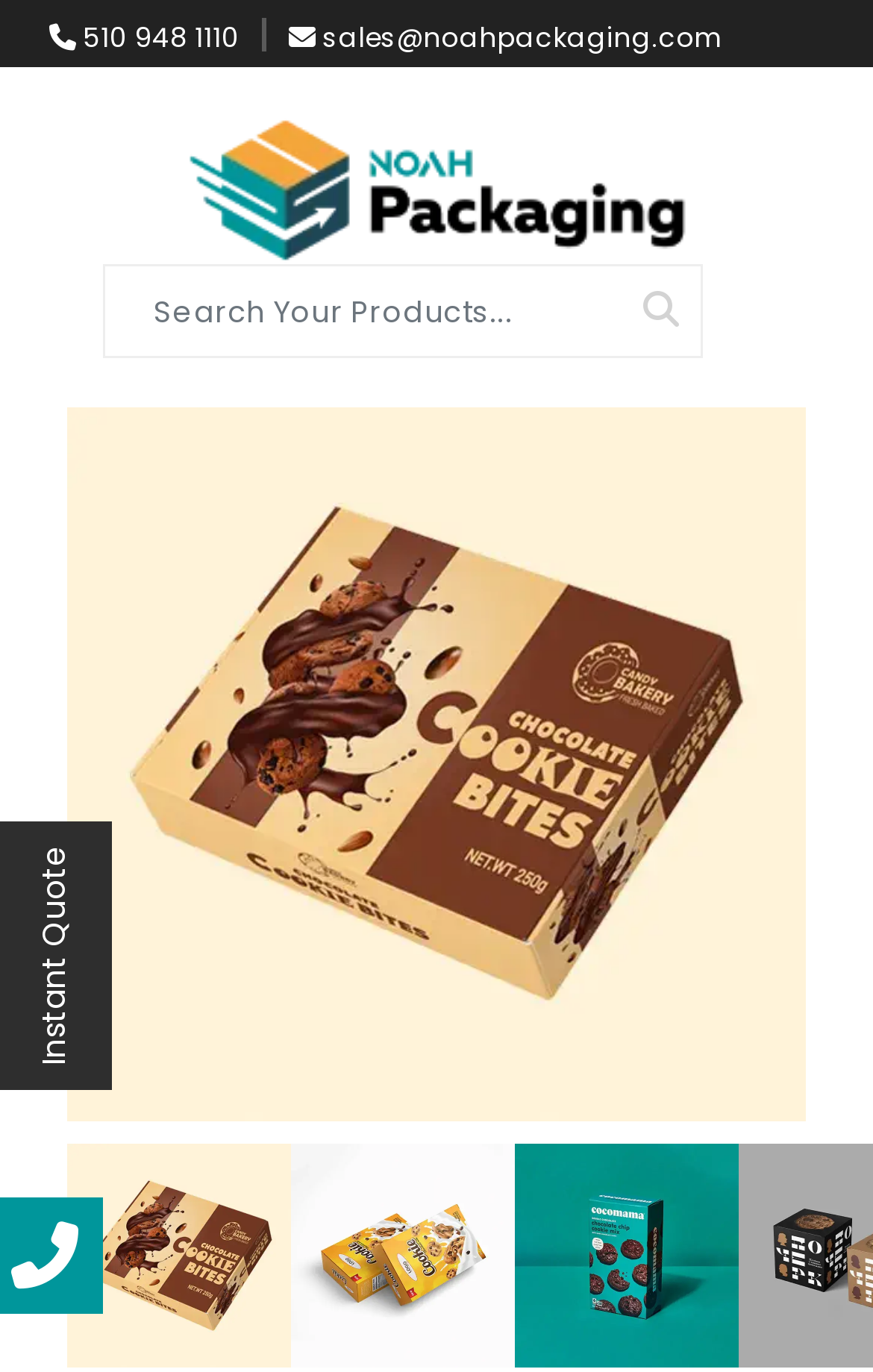Predict the bounding box for the UI component with the following description: "510 948 1110".

[0.056, 0.013, 0.274, 0.04]